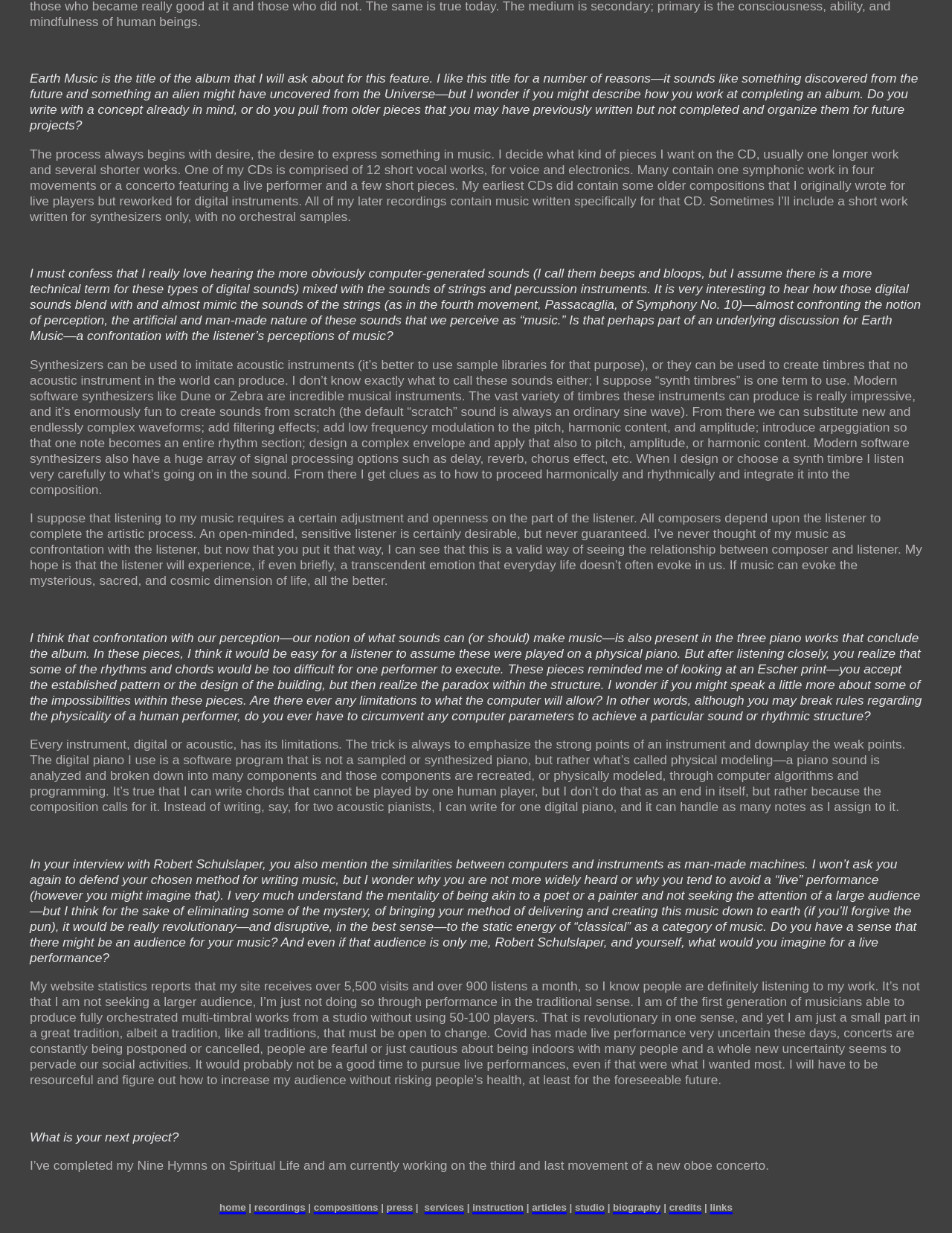What is the composer's method for creating sounds?
Please elaborate on the answer to the question with detailed information.

The composer uses physical modeling, which involves analyzing and breaking down the components of a piano sound and recreating them through computer algorithms and programming, to create sounds that are not sampled or synthesized.